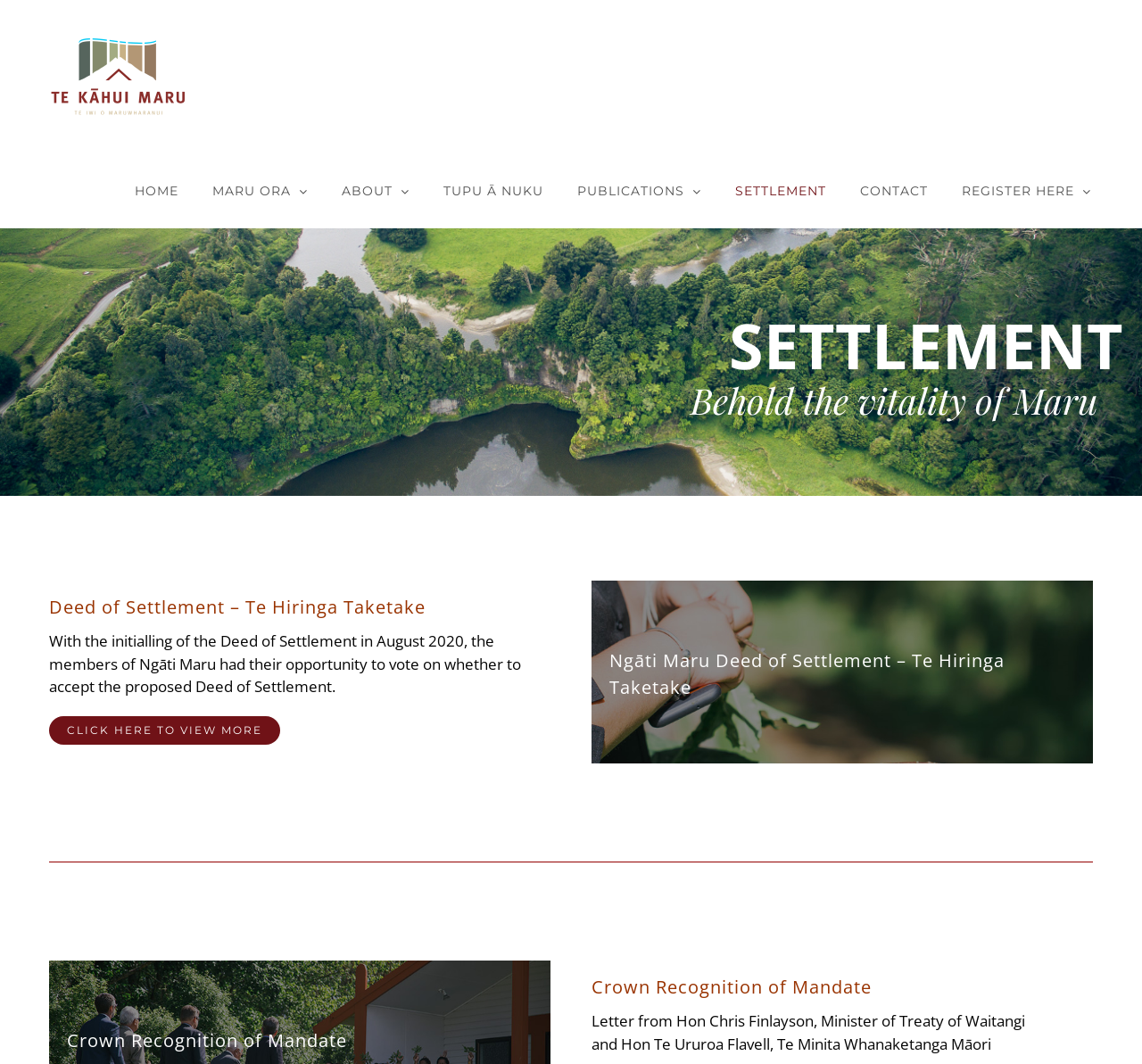Locate the bounding box coordinates of the clickable area needed to fulfill the instruction: "View MARU ORA".

[0.186, 0.144, 0.27, 0.215]